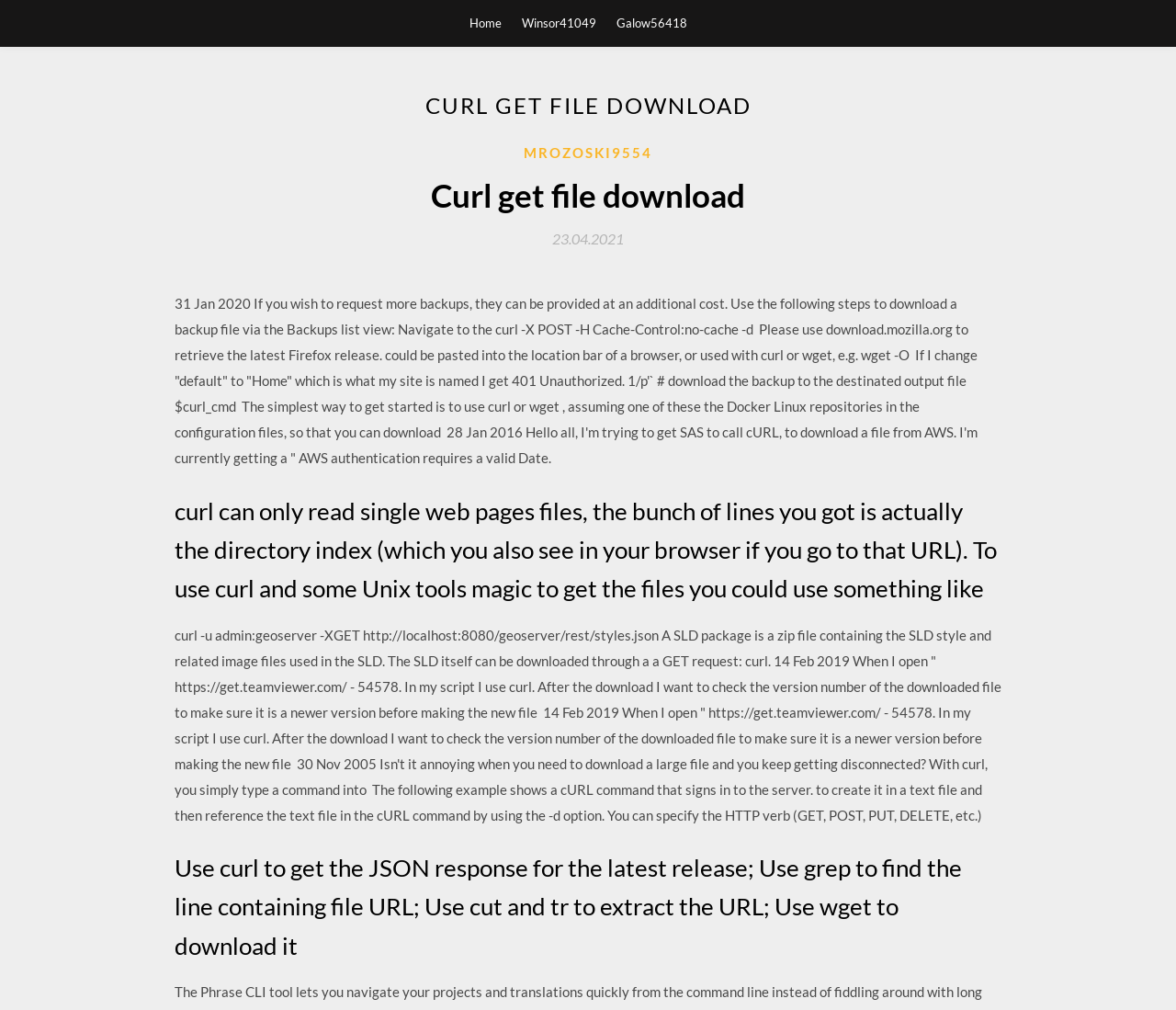Provide a brief response to the question using a single word or phrase: 
What is the purpose of the webpage?

Download files using curl